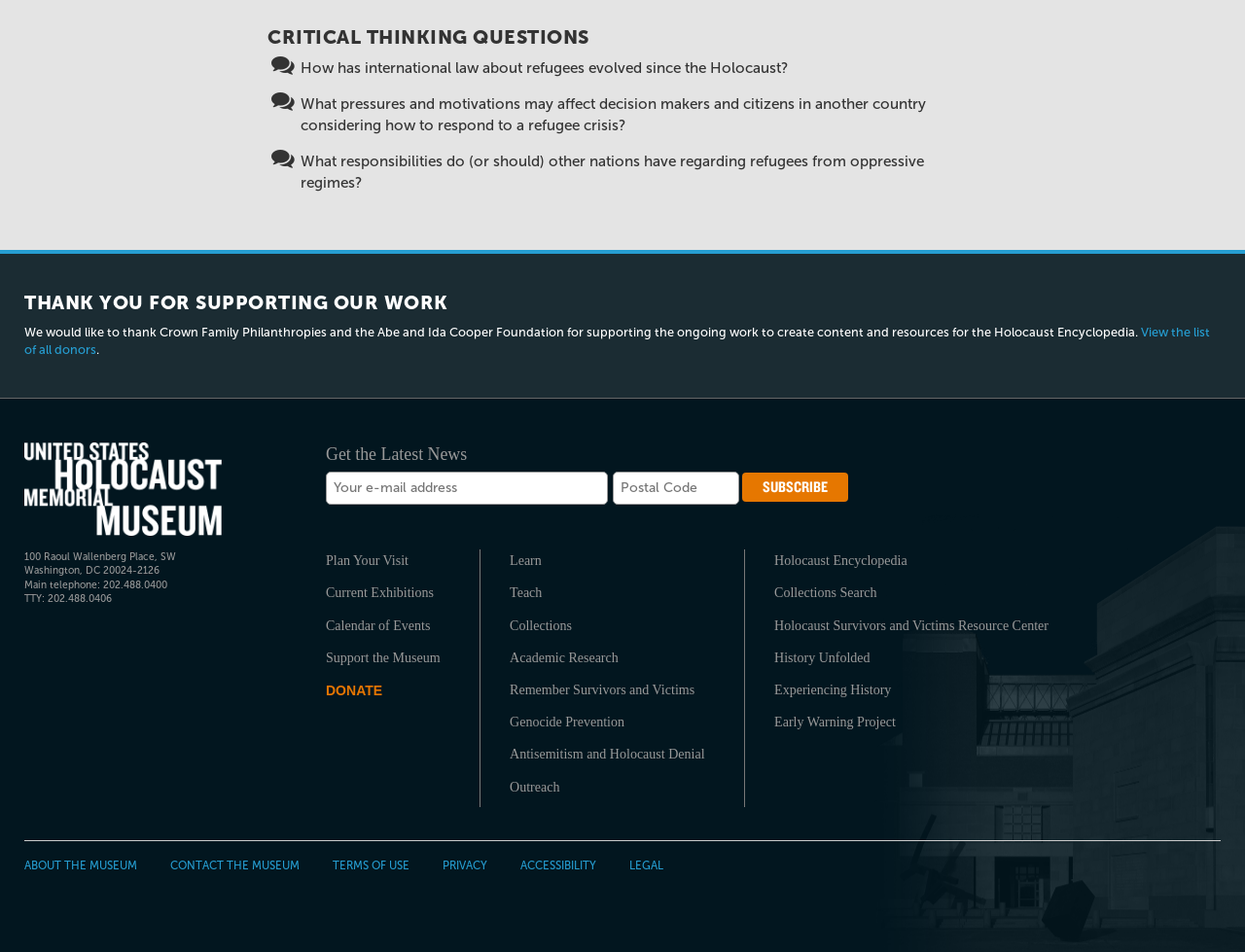Provide the bounding box coordinates of the section that needs to be clicked to accomplish the following instruction: "Contact the Museum."

[0.137, 0.902, 0.241, 0.916]